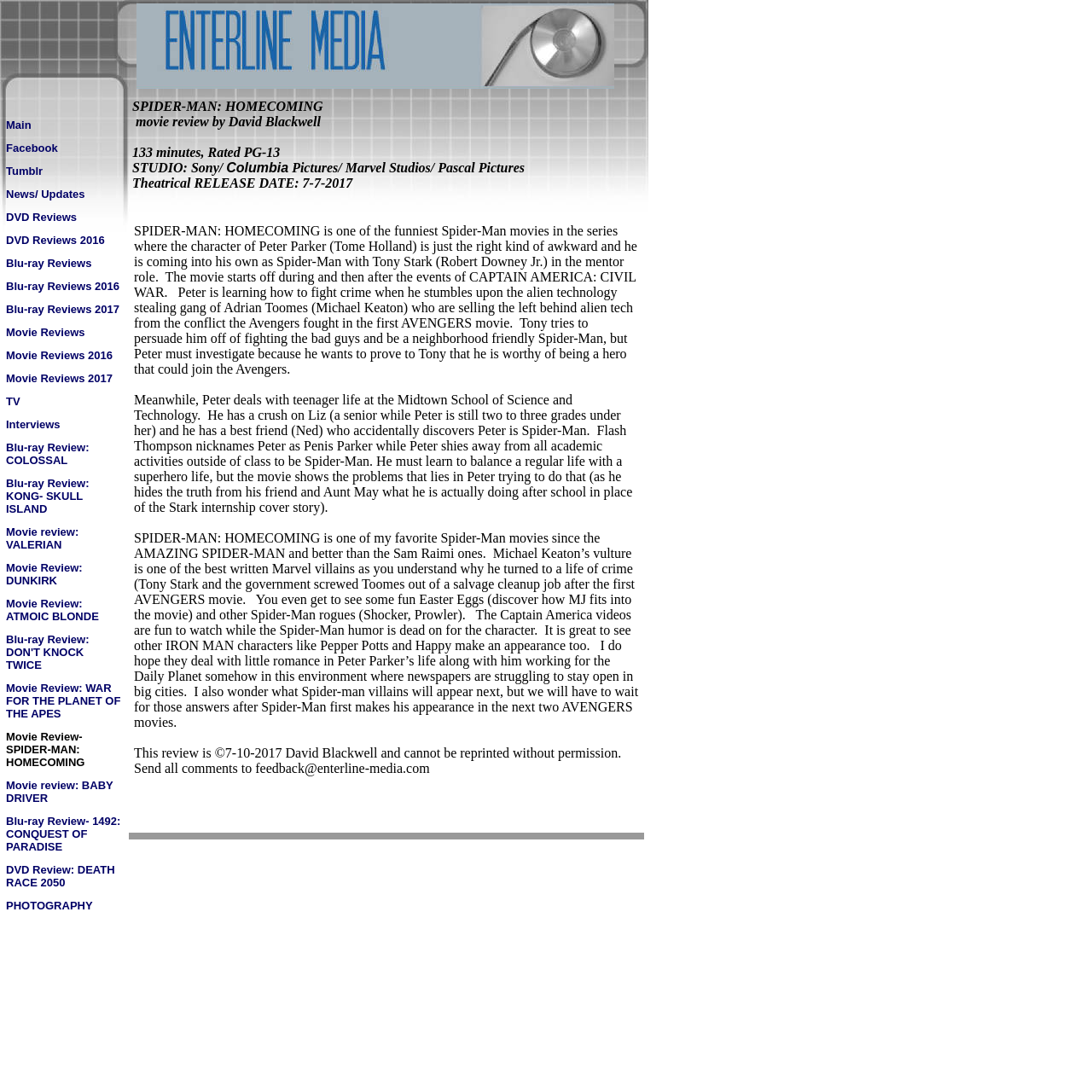Please identify the bounding box coordinates of the clickable area that will allow you to execute the instruction: "Click the link to Facebook".

[0.002, 0.126, 0.115, 0.145]